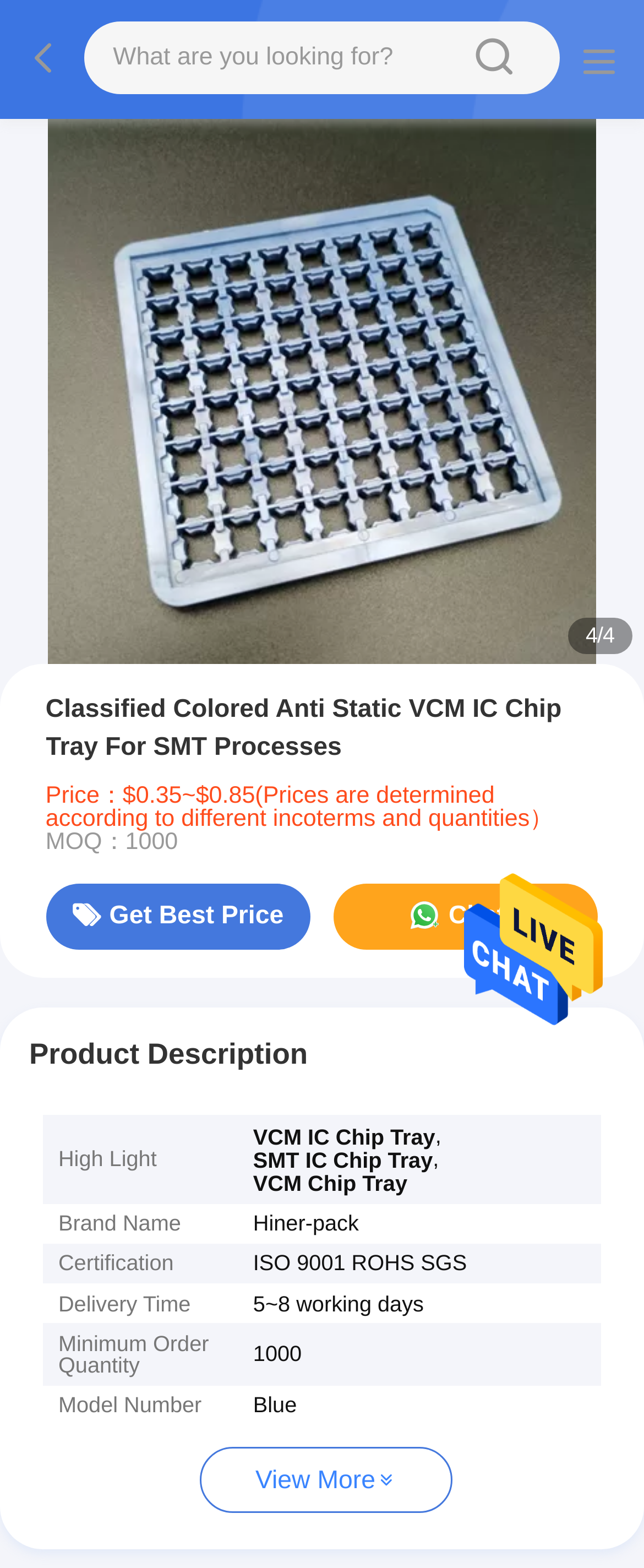What is the product name?
Using the visual information, respond with a single word or phrase.

Classified Colored Anti Static VCM IC Chip Tray